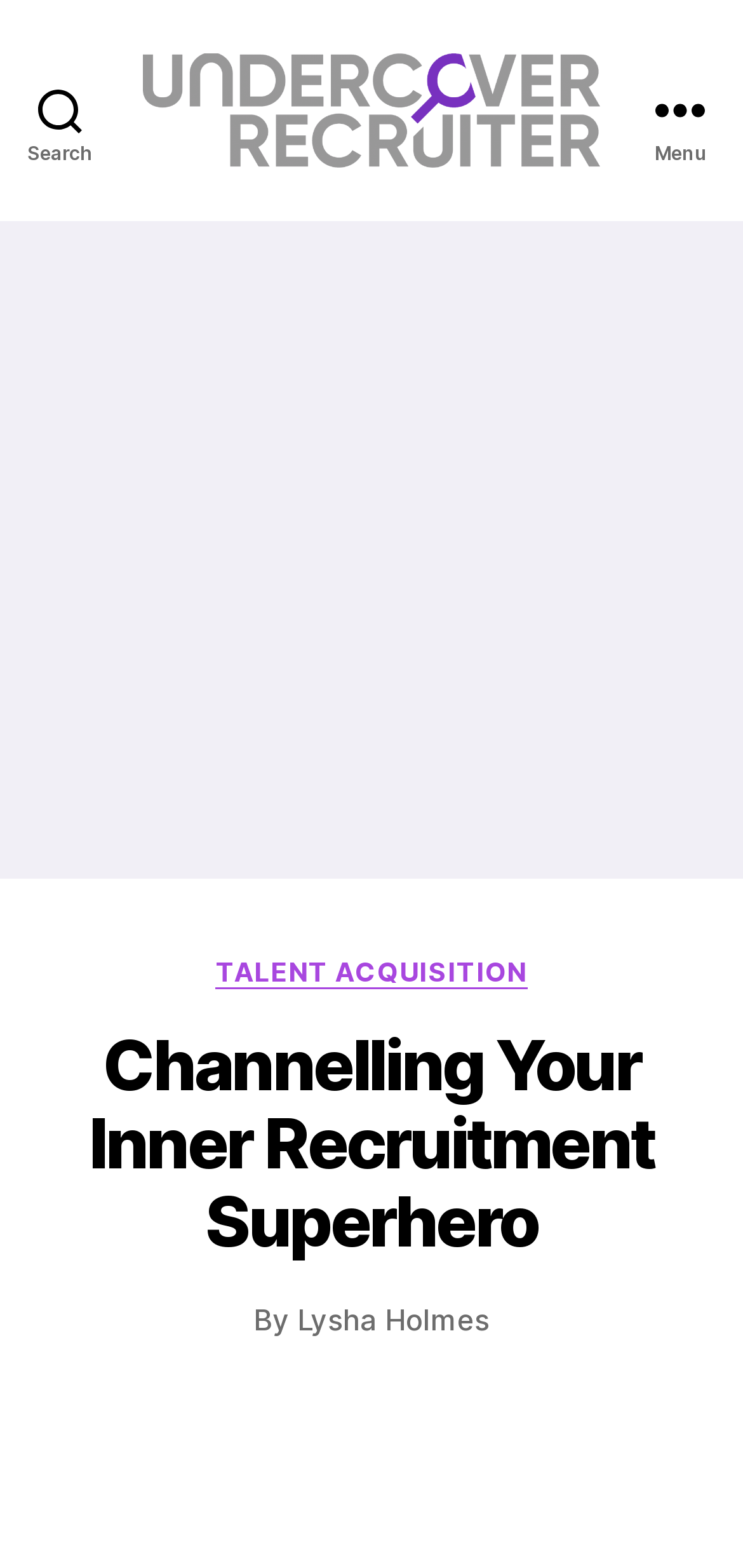What is the theme of the article?
Using the screenshot, give a one-word or short phrase answer.

Recruitment